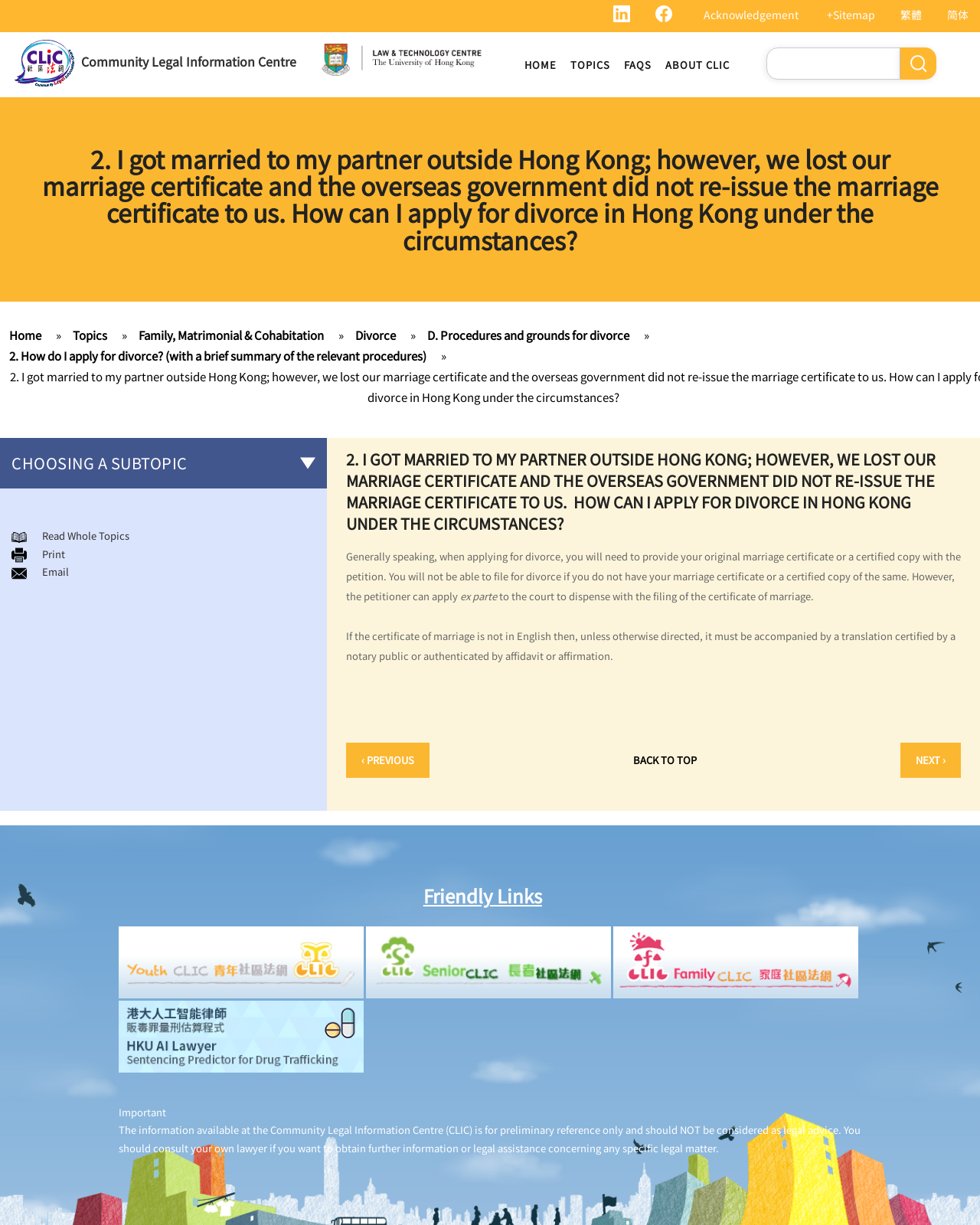Can a Hong Kong resident marry a non-HK resident?
Provide an in-depth answer to the question, covering all aspects.

The webpage provides information on marrying non-HK residents, including Hong Kong residents with spouses from overseas, and foreigners or mainland residents working/studying in Hong Kong with spouses from overseas, indicating that it is possible for a Hong Kong resident to marry a non-HK resident.